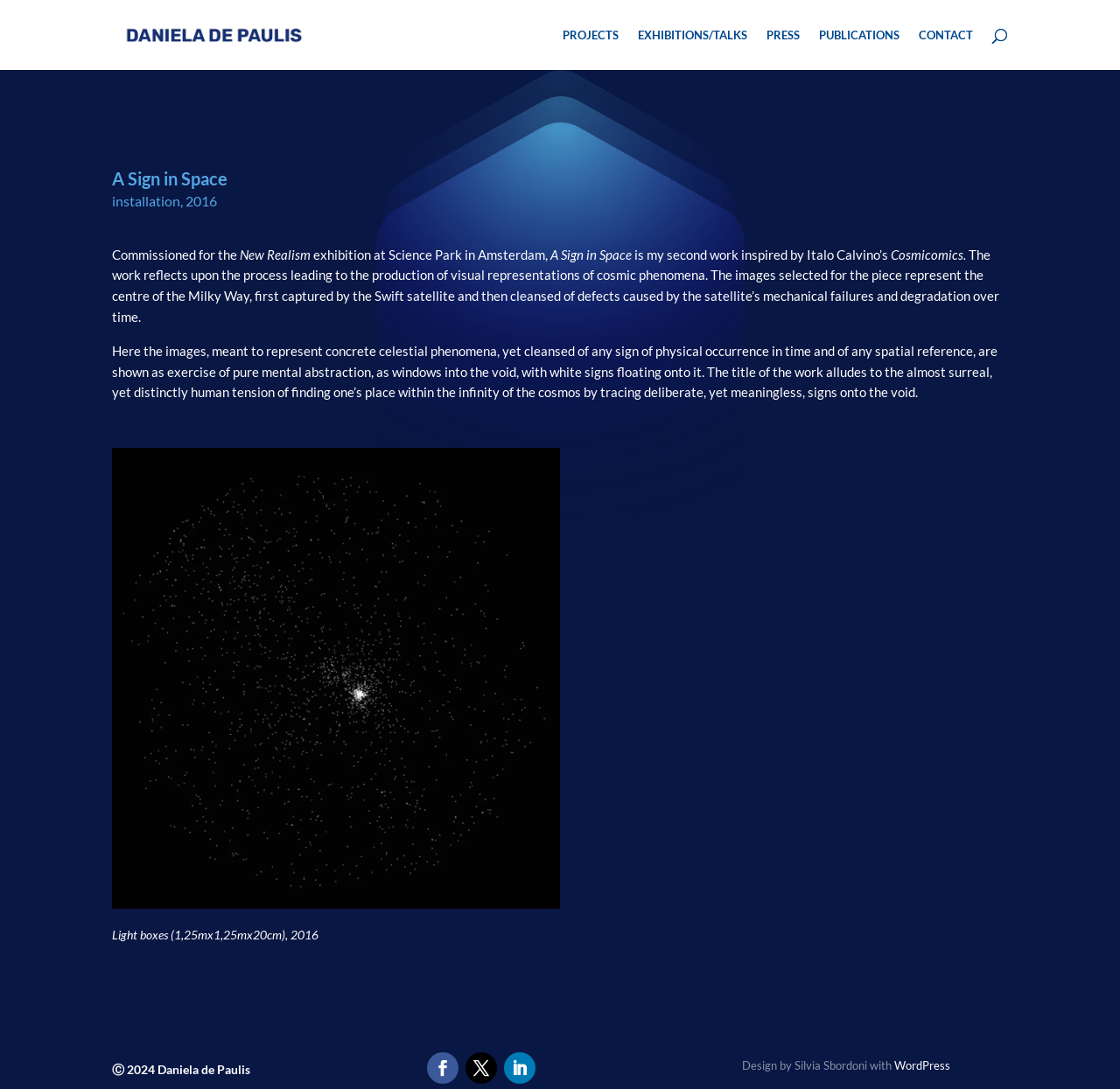Describe the webpage meticulously, covering all significant aspects.

The webpage is about Daniela De Paulis, an artist, and her project "A Sign in Space". At the top, there is a link to the artist's name, accompanied by a small image of her. Below this, there are several navigation links, including "PROJECTS", "EXHIBITIONS/TALKS", "PRESS", "PUBLICATIONS", and "CONTACT", which are aligned horizontally across the page.

The main content of the page is an article about the project "A Sign in Space", which is an installation created in 2016. The article is divided into several sections, with headings and paragraphs of text. The text describes the project, including its inspiration from Italo Calvino's "Cosmicomics" and its exploration of the process of creating visual representations of cosmic phenomena.

There are several images on the page, including a large image that takes up most of the width of the page, which appears to be a light box installation. There are also smaller images and icons scattered throughout the page, including a search icon at the top and social media links at the bottom.

At the bottom of the page, there is a section with copyright information, which includes the year 2024 and the artist's name. There is also a credit for the design of the webpage, which was done by Silvia Sbordoni using WordPress.